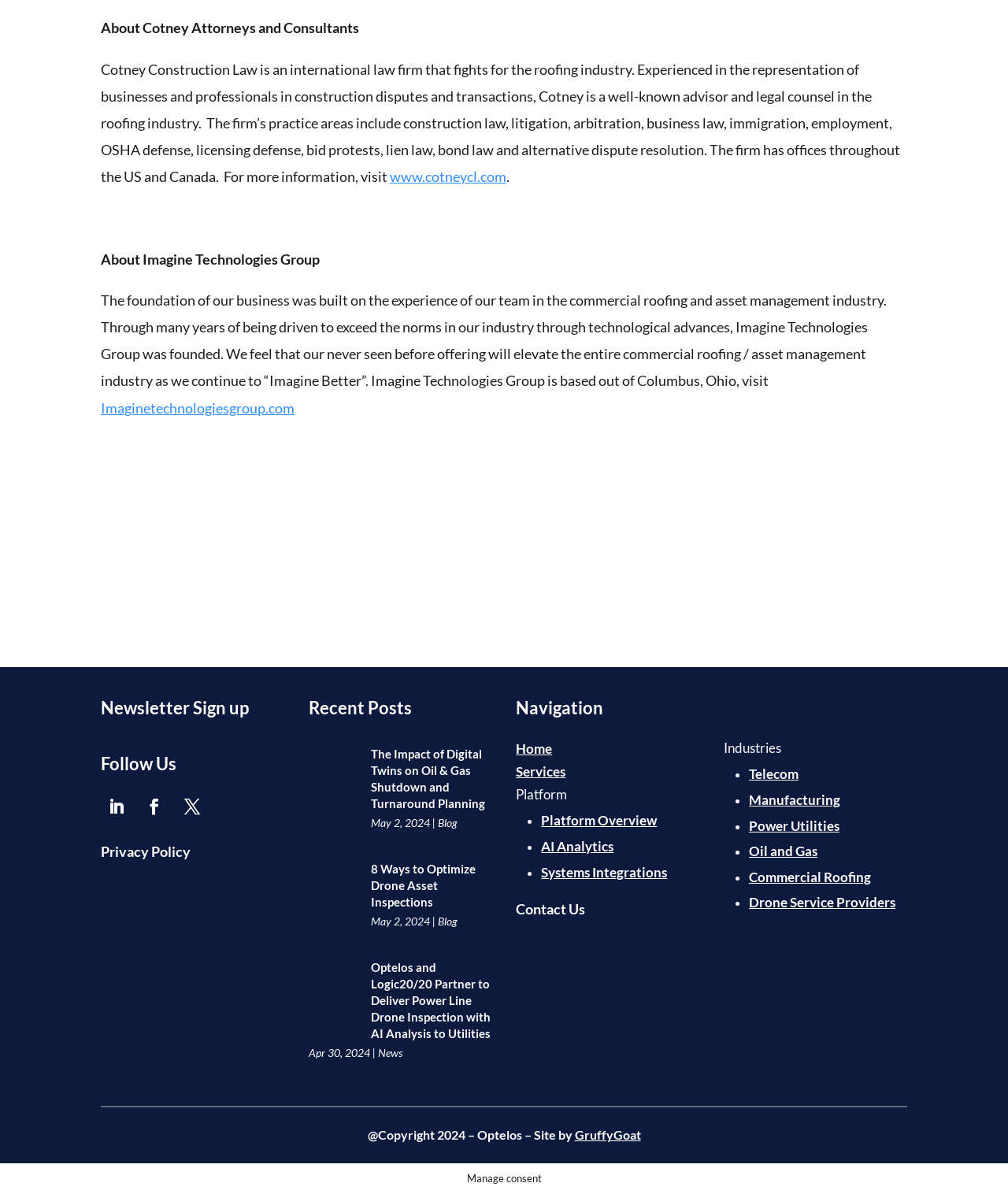Respond with a single word or phrase to the following question:
What is the name of the law firm?

Cotney Construction Law